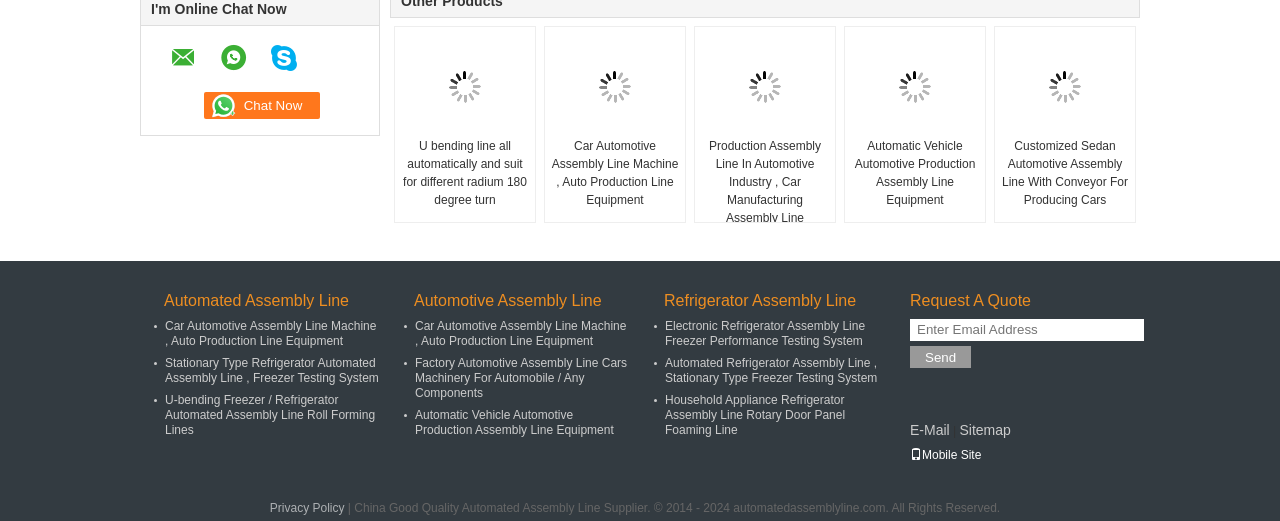Give the bounding box coordinates for this UI element: "Send". The coordinates should be four float numbers between 0 and 1, arranged as [left, top, right, bottom].

[0.711, 0.664, 0.759, 0.706]